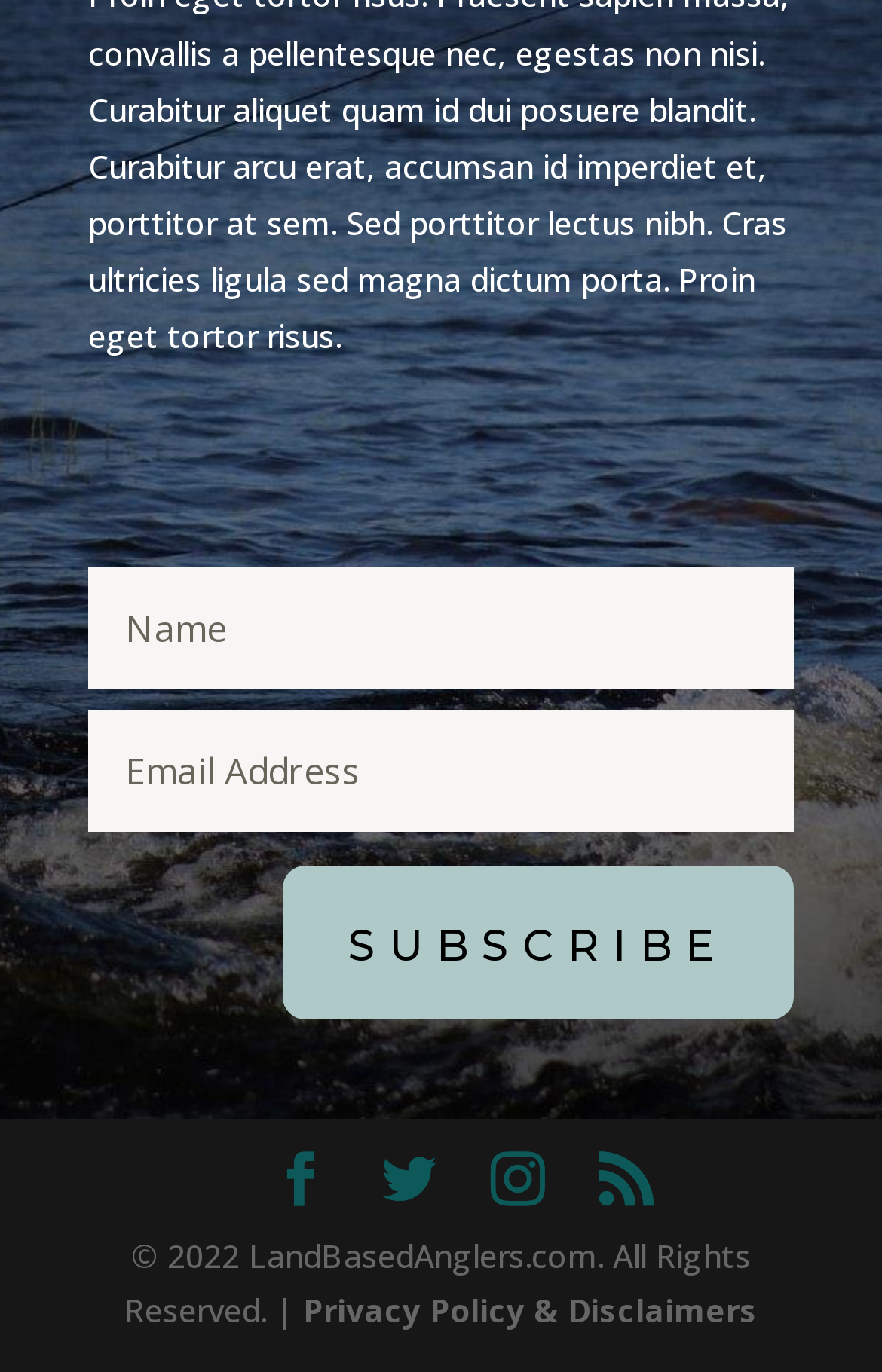Please give a succinct answer to the question in one word or phrase:
How many links are present at the bottom?

5